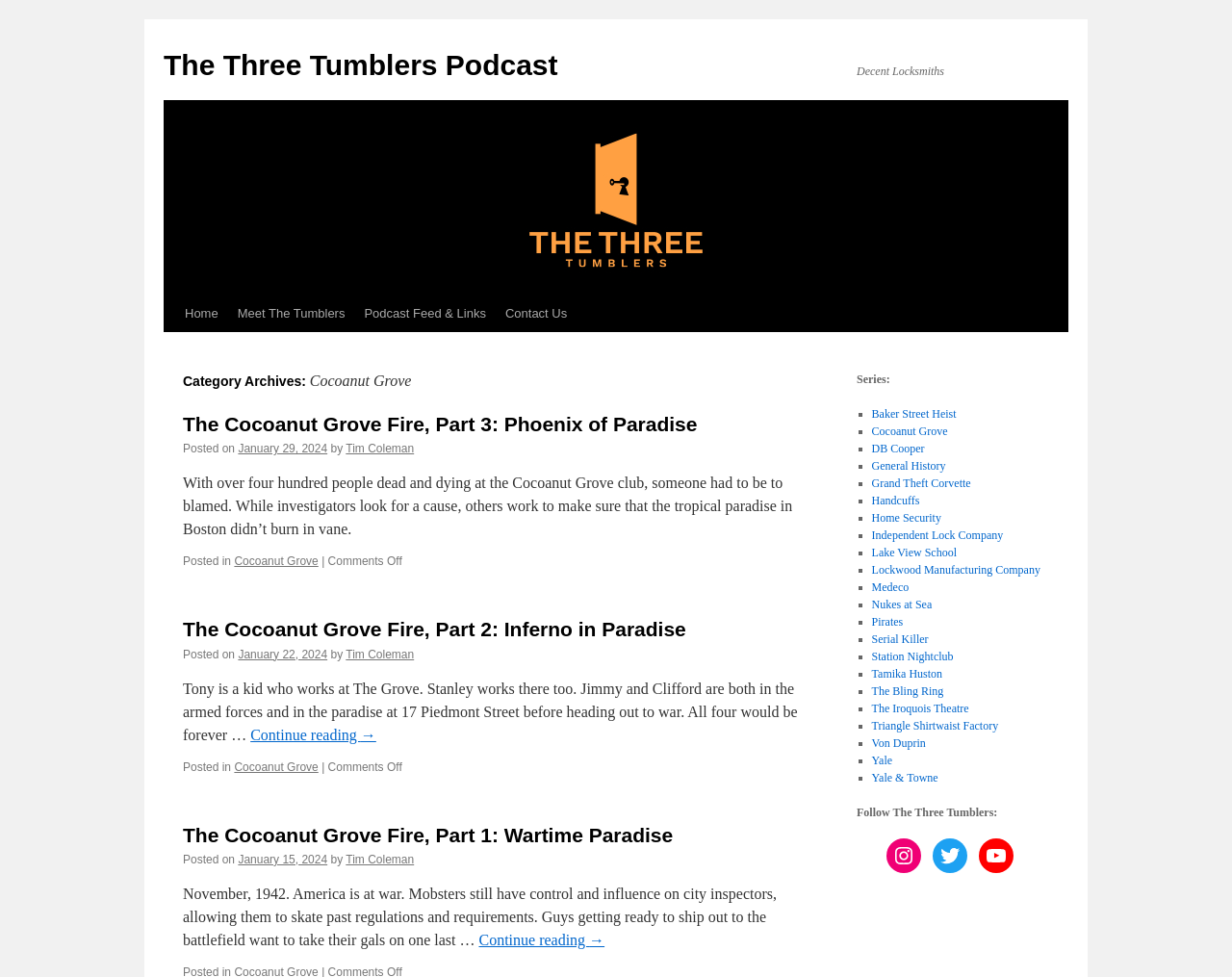Identify the bounding box coordinates of the HTML element based on this description: "The Three Tumblers Podcast".

[0.133, 0.05, 0.453, 0.083]